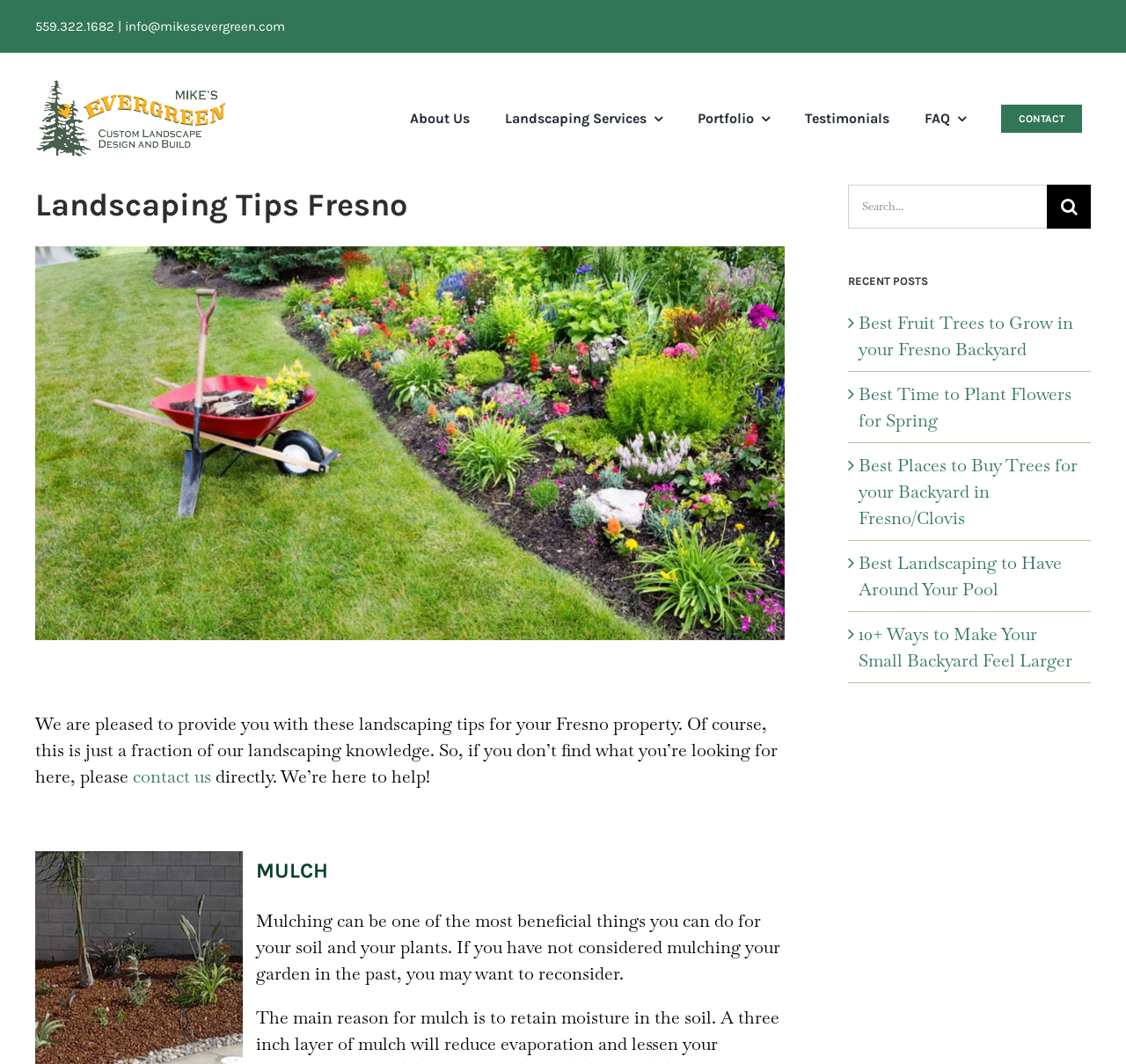What is the phone number?
Answer briefly with a single word or phrase based on the image.

559.322.1682